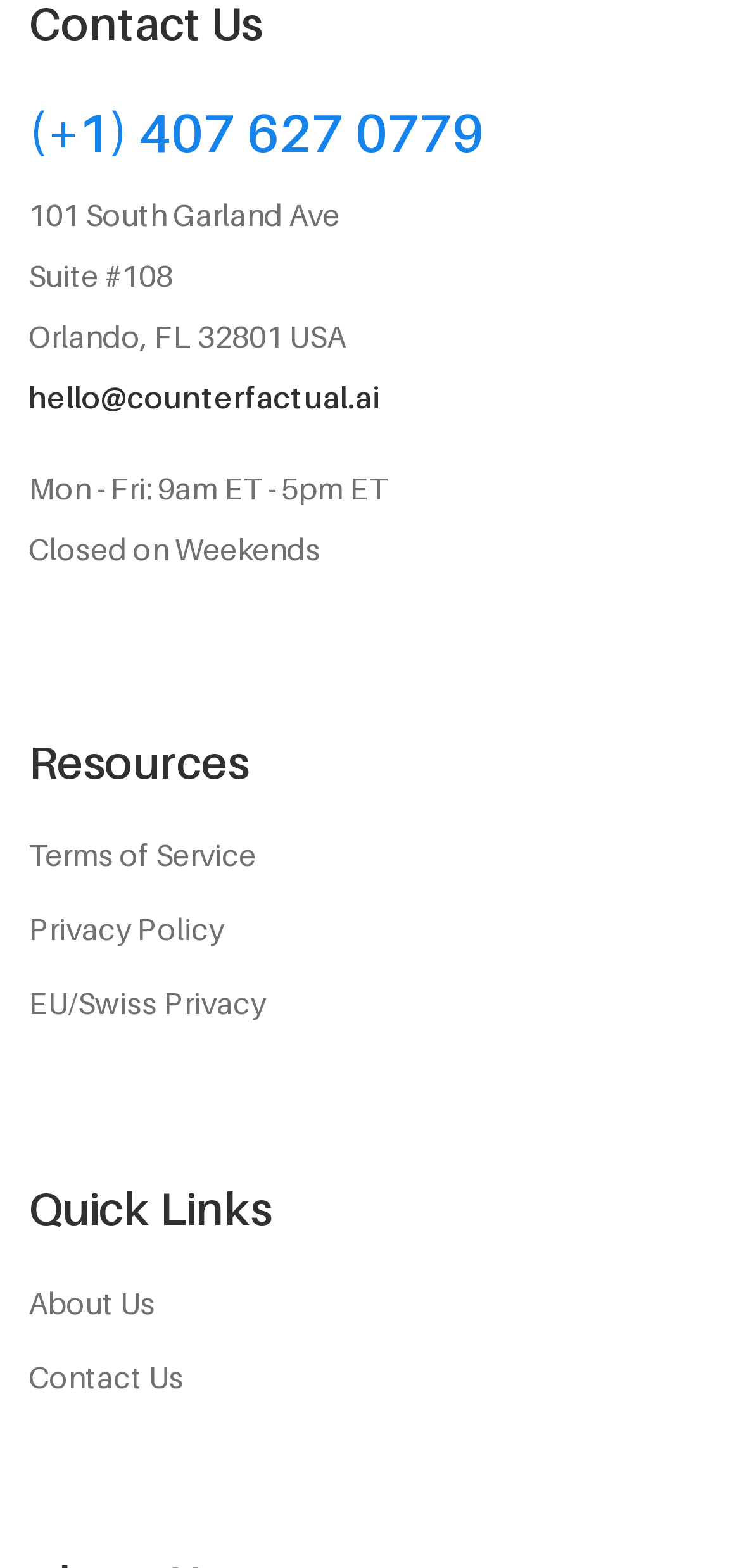Determine the bounding box coordinates (top-left x, top-left y, bottom-right x, bottom-right y) of the UI element described in the following text: hello@counterfactual.ai

[0.038, 0.241, 0.513, 0.265]